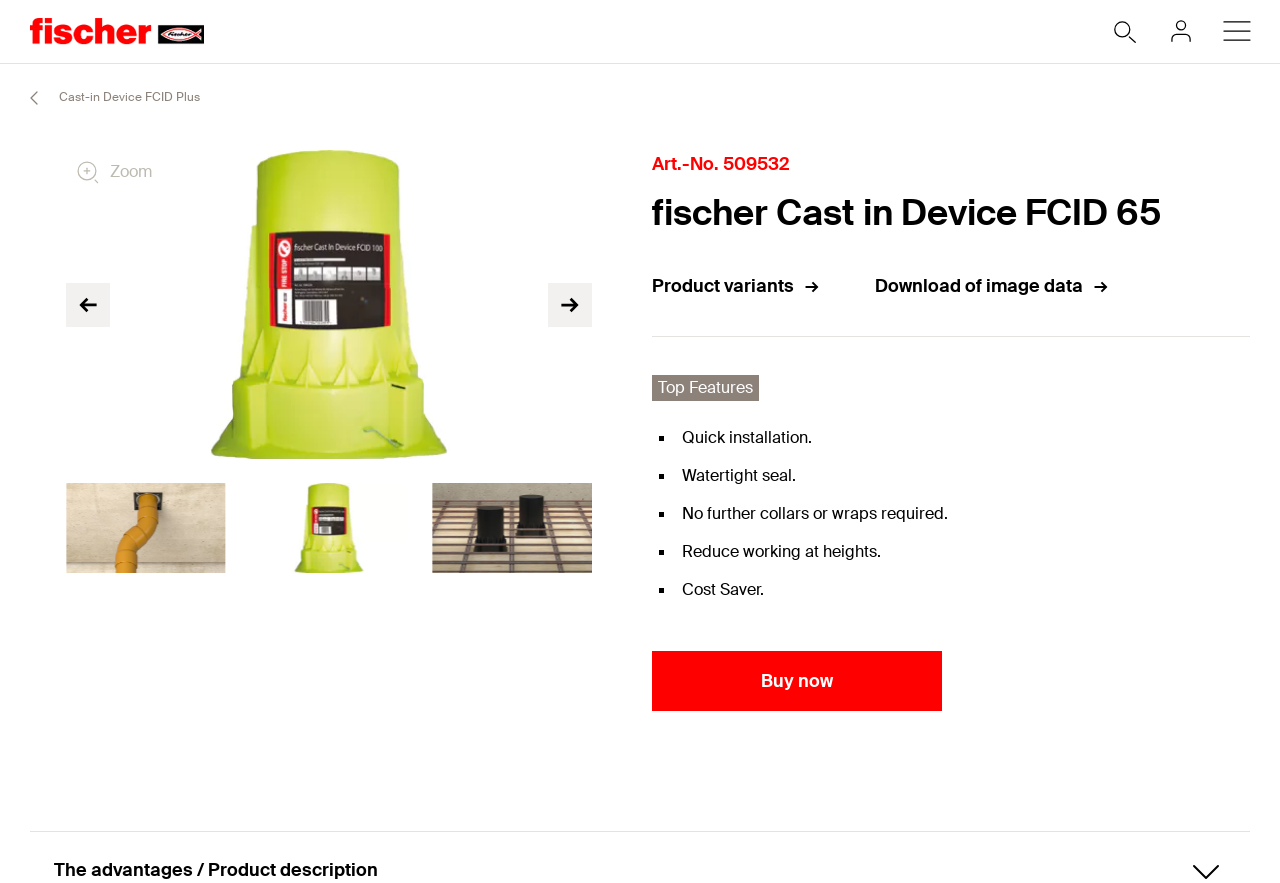Based on the element description aria-label="Login", identify the bounding box of the UI element in the given webpage screenshot. The coordinates should be in the format (top-left x, top-left y, bottom-right x, bottom-right y) and must be between 0 and 1.

[0.903, 0.006, 0.942, 0.063]